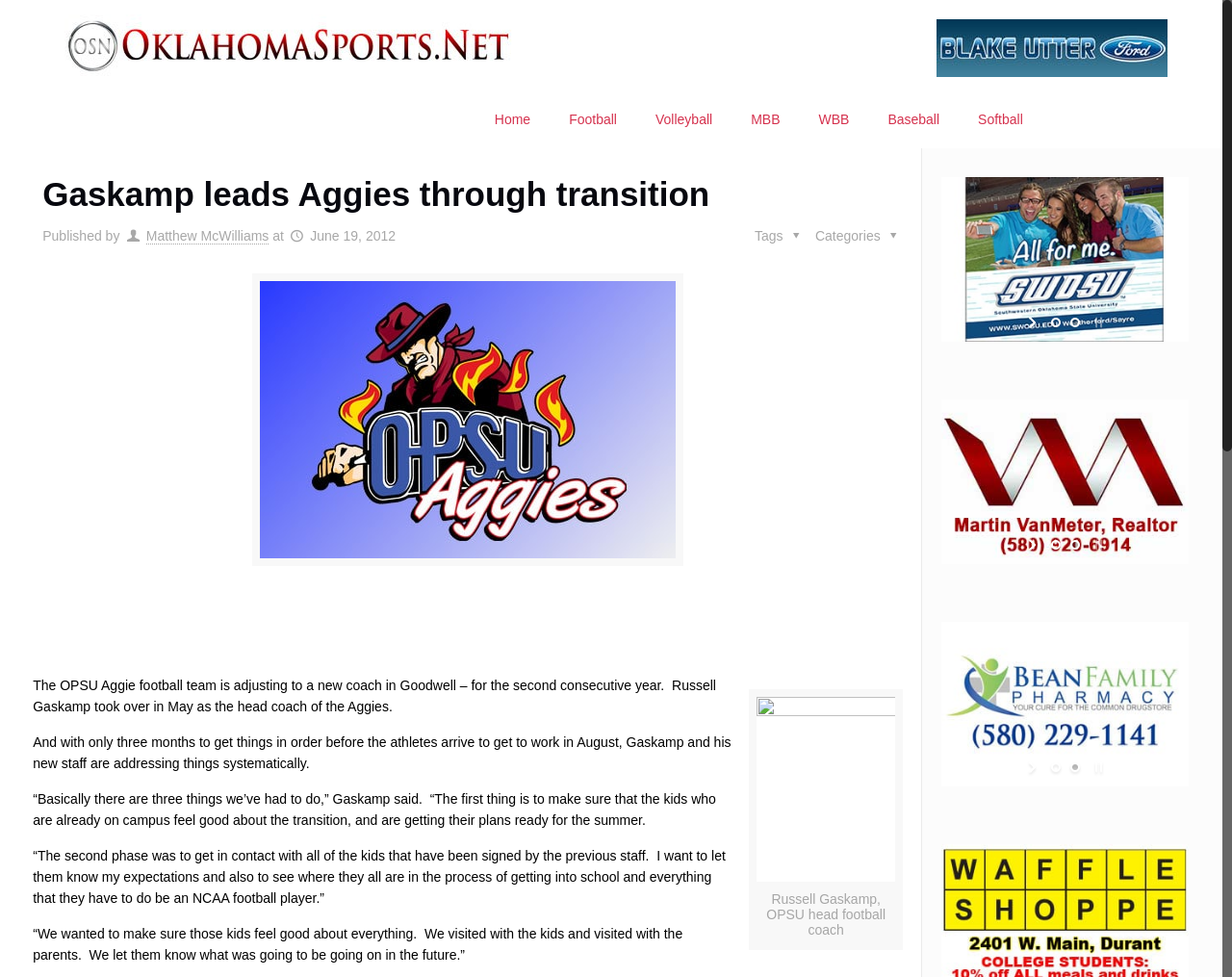Please provide the bounding box coordinates for the element that needs to be clicked to perform the following instruction: "View the OPSU Aggies image". The coordinates should be given as four float numbers between 0 and 1, i.e., [left, top, right, bottom].

[0.211, 0.288, 0.549, 0.571]